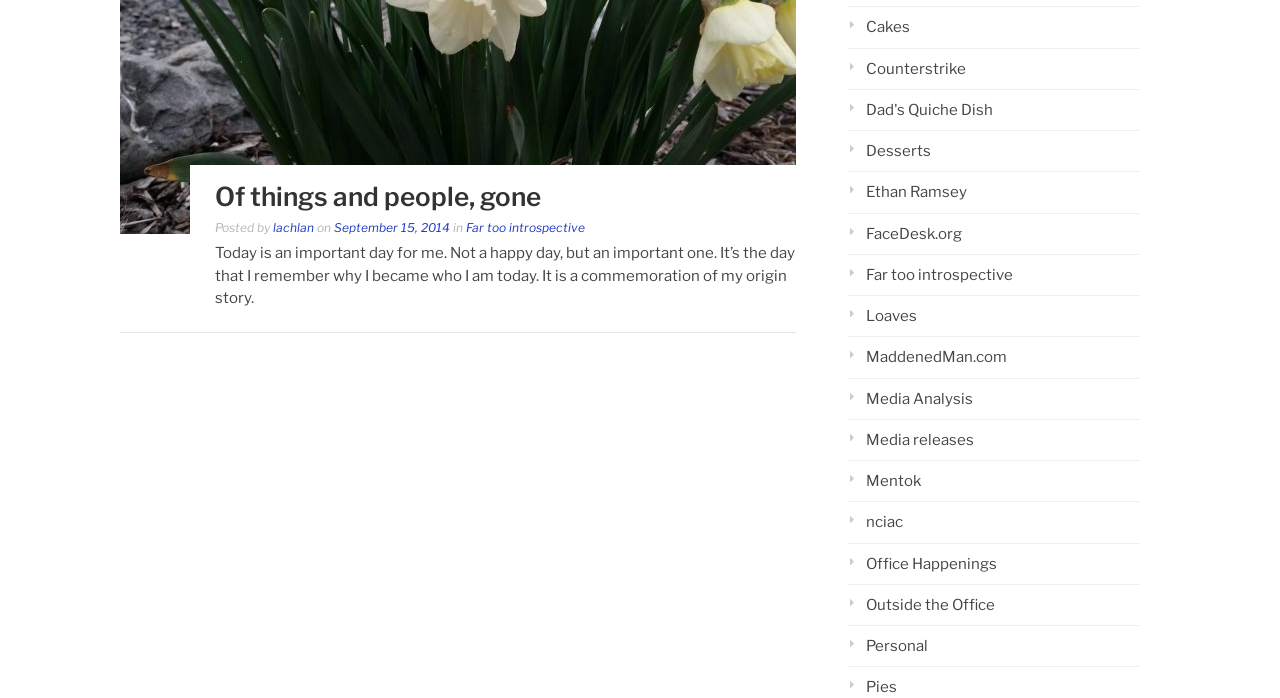Highlight the bounding box coordinates of the region I should click on to meet the following instruction: "go to the blog 'Far too introspective'".

[0.364, 0.315, 0.457, 0.337]